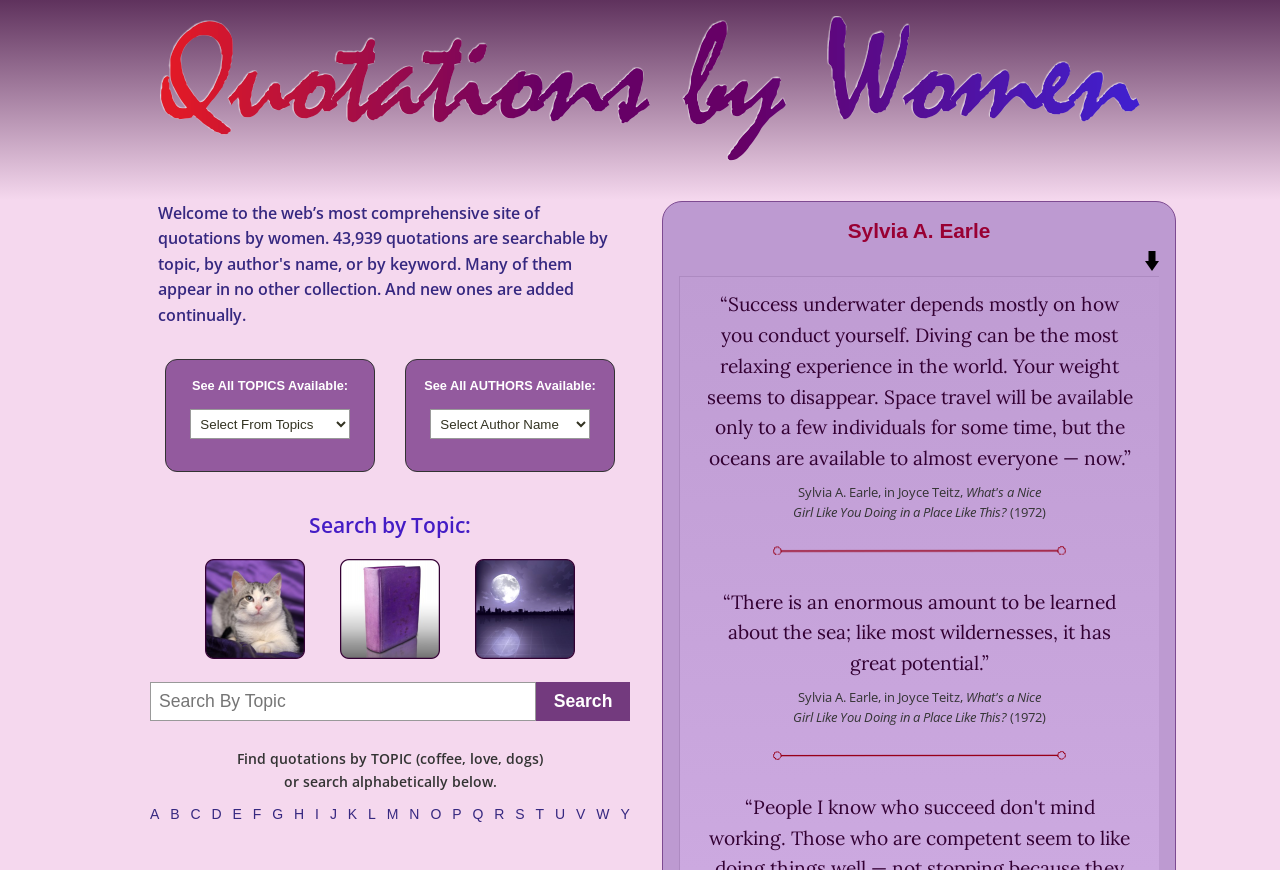Could you locate the bounding box coordinates for the section that should be clicked to accomplish this task: "Click on the 'Search' button".

[0.419, 0.784, 0.492, 0.829]